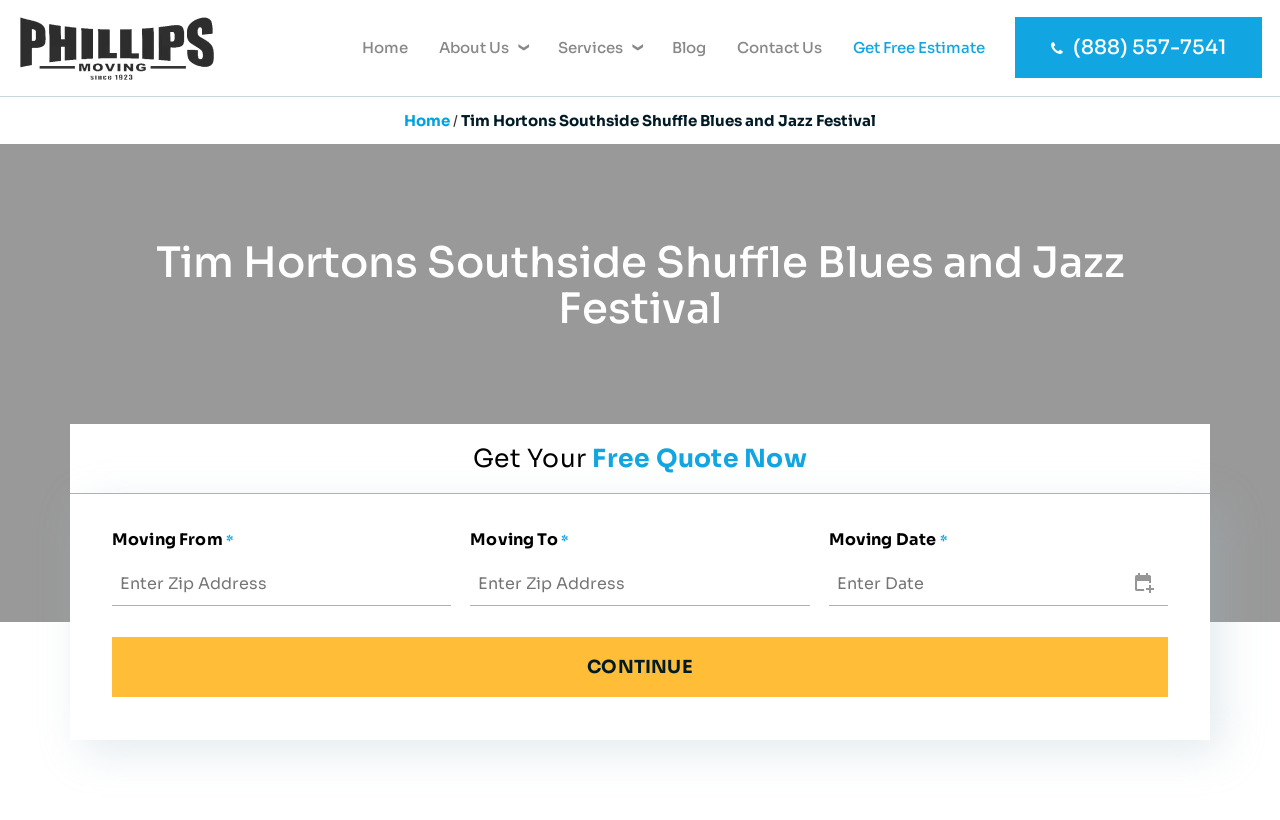What is the purpose of the 'Get Free Estimate' button?
Using the information from the image, give a concise answer in one word or a short phrase.

To get a free moving estimate